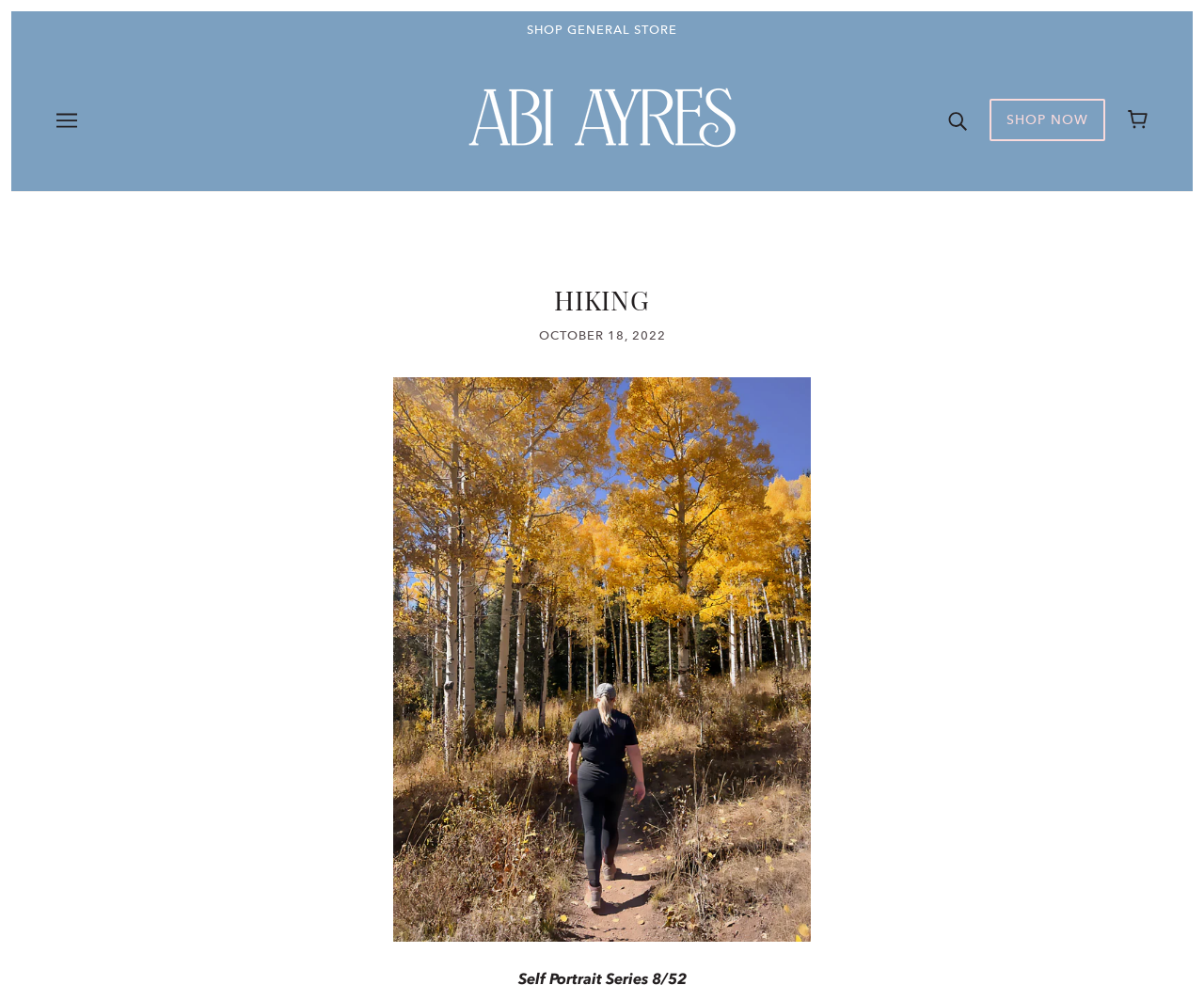Bounding box coordinates should be in the format (top-left x, top-left y, bottom-right x, bottom-right y) and all values should be floating point numbers between 0 and 1. Determine the bounding box coordinate for the UI element described as: SHOP GENERAL STORE

[0.009, 0.011, 0.991, 0.049]